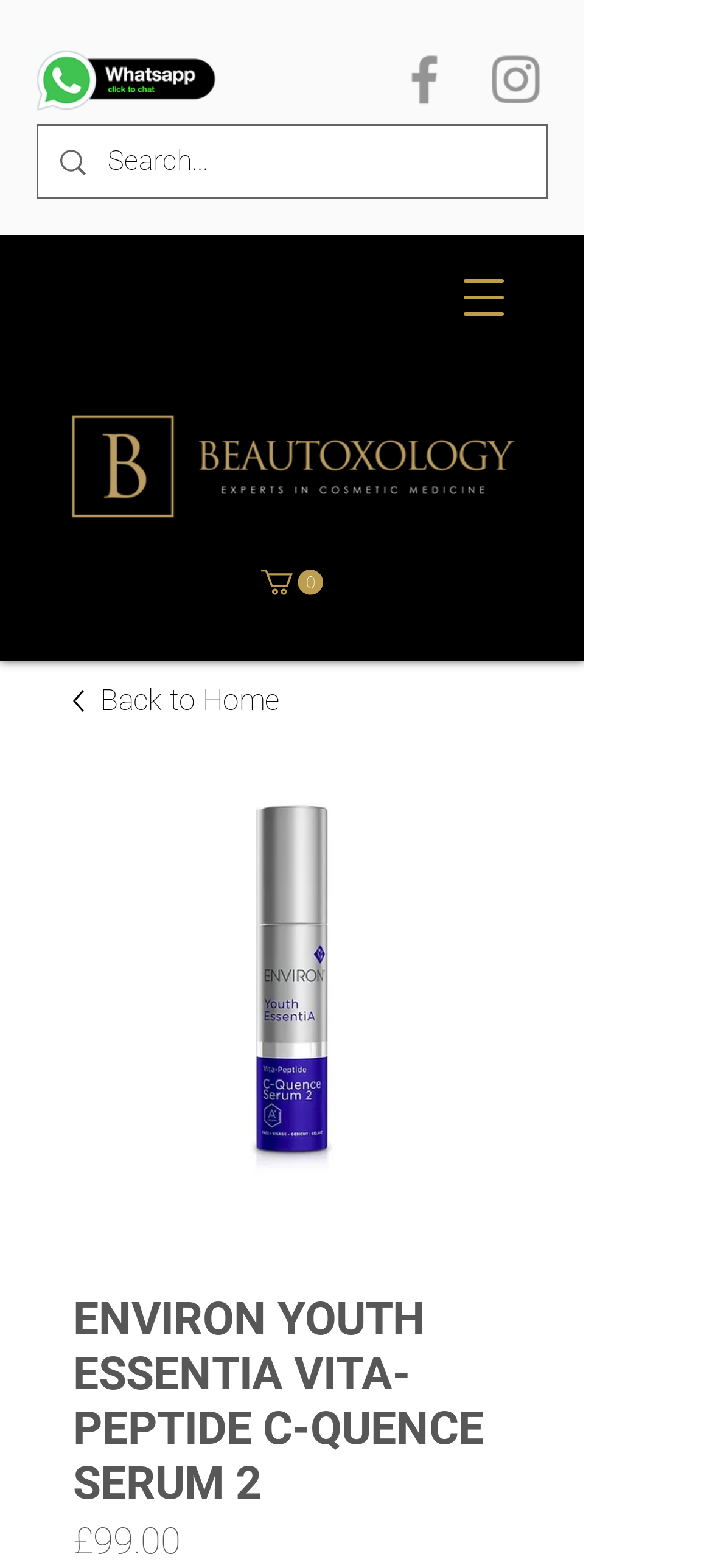How many social media links are there?
Based on the image, provide your answer in one word or phrase.

2